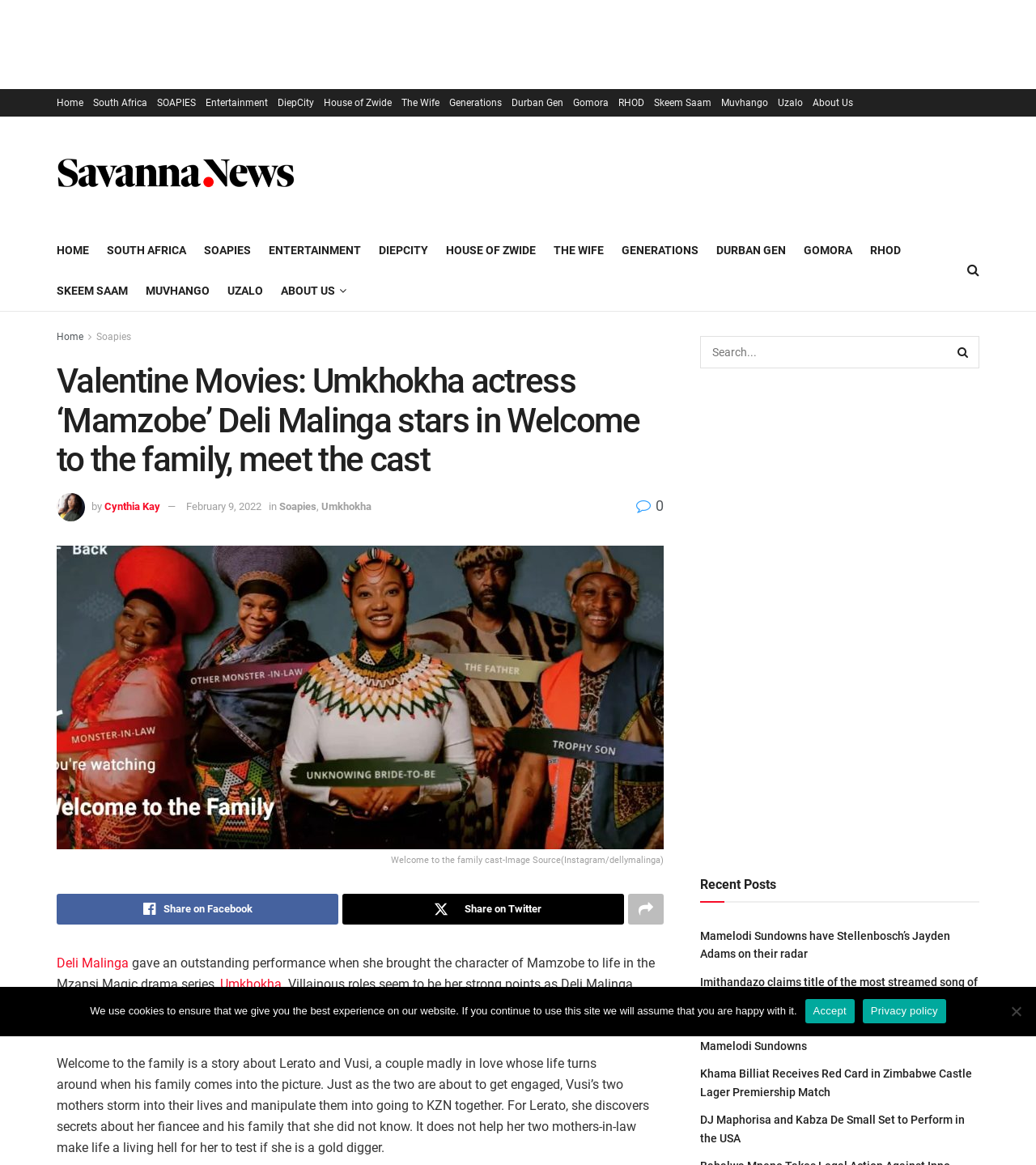Extract the main heading text from the webpage.

Valentine Movies: Umkhokha actress ‘Mamzobe’ Deli Malinga stars in Welcome to the family, meet the cast